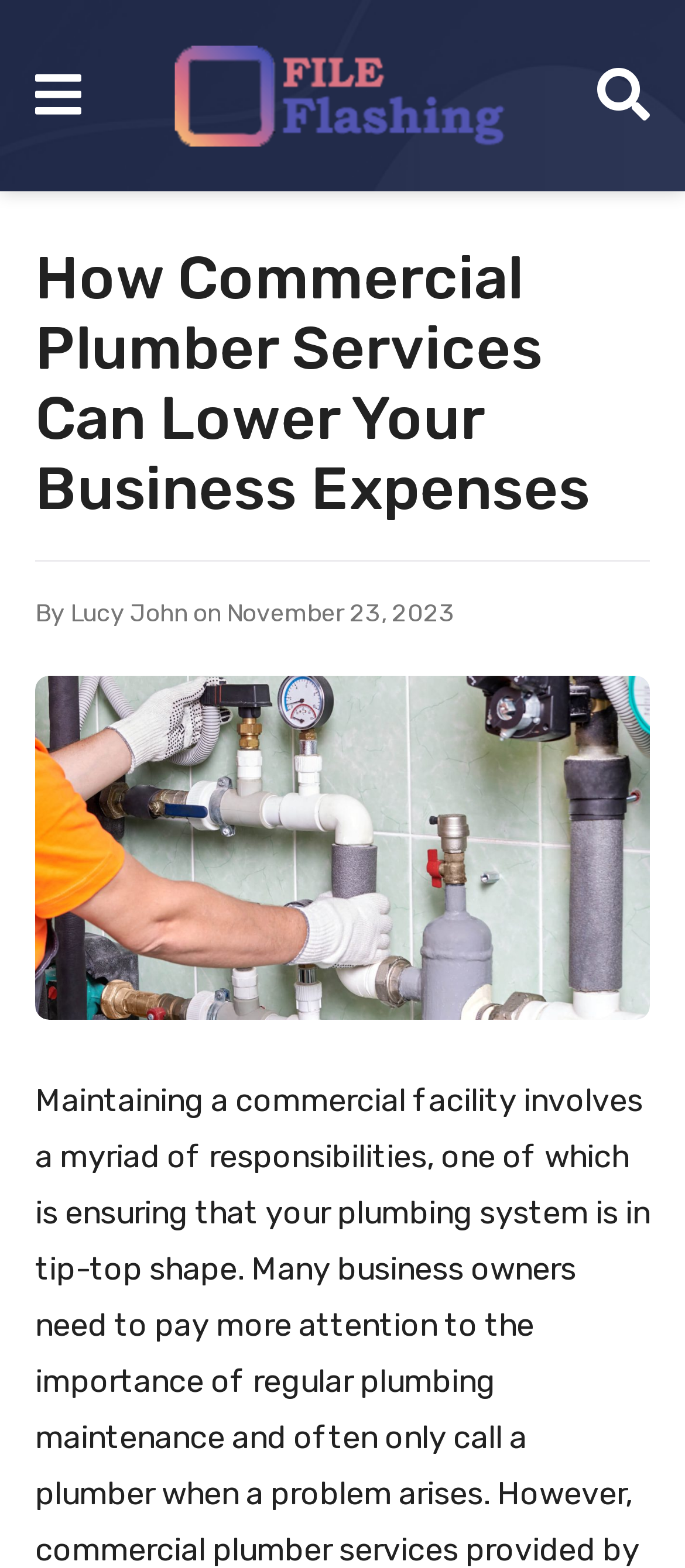Who wrote the article?
Examine the screenshot and reply with a single word or phrase.

Lucy John